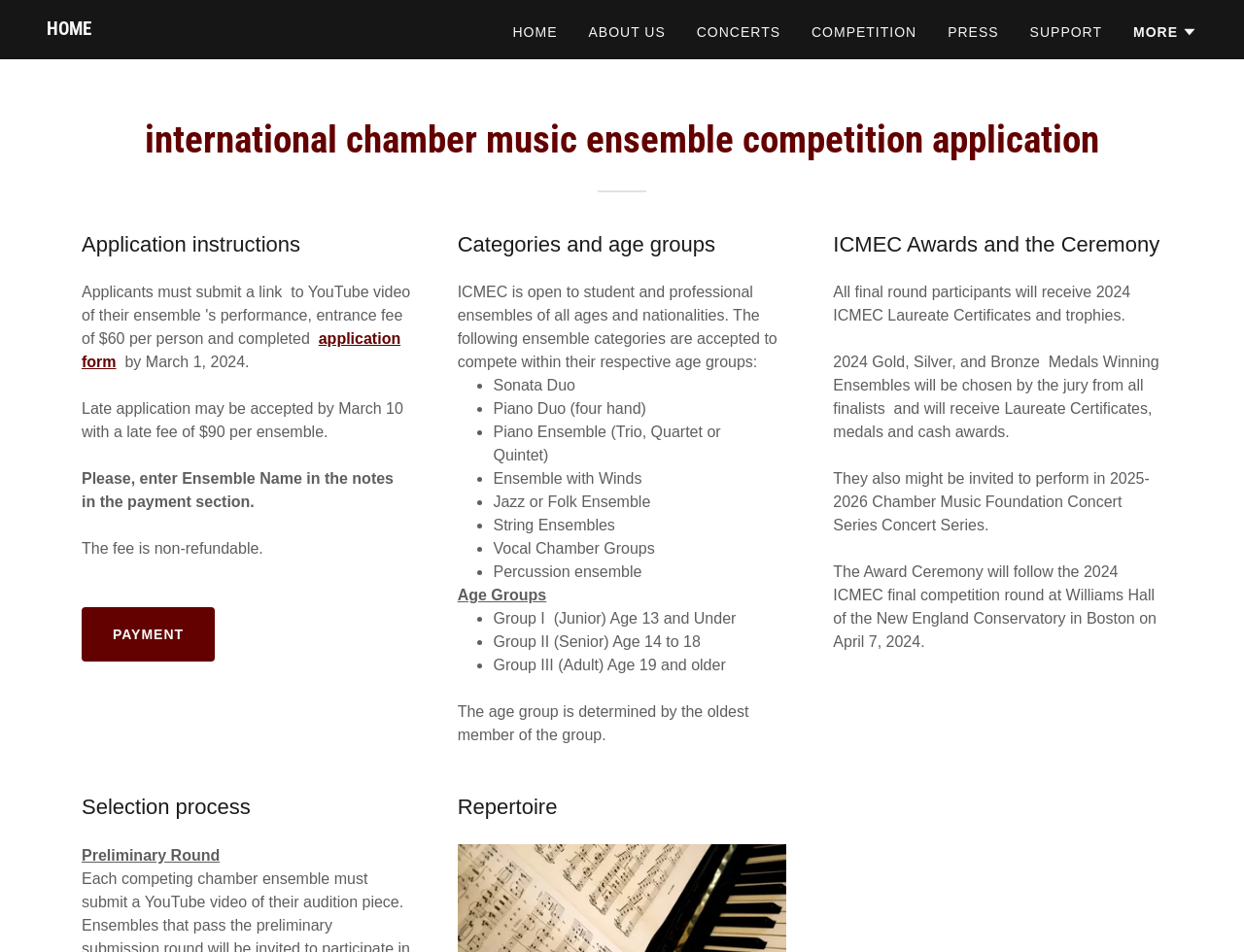Use a single word or phrase to answer the question: 
What is the application for?

Chamber music ensemble competition